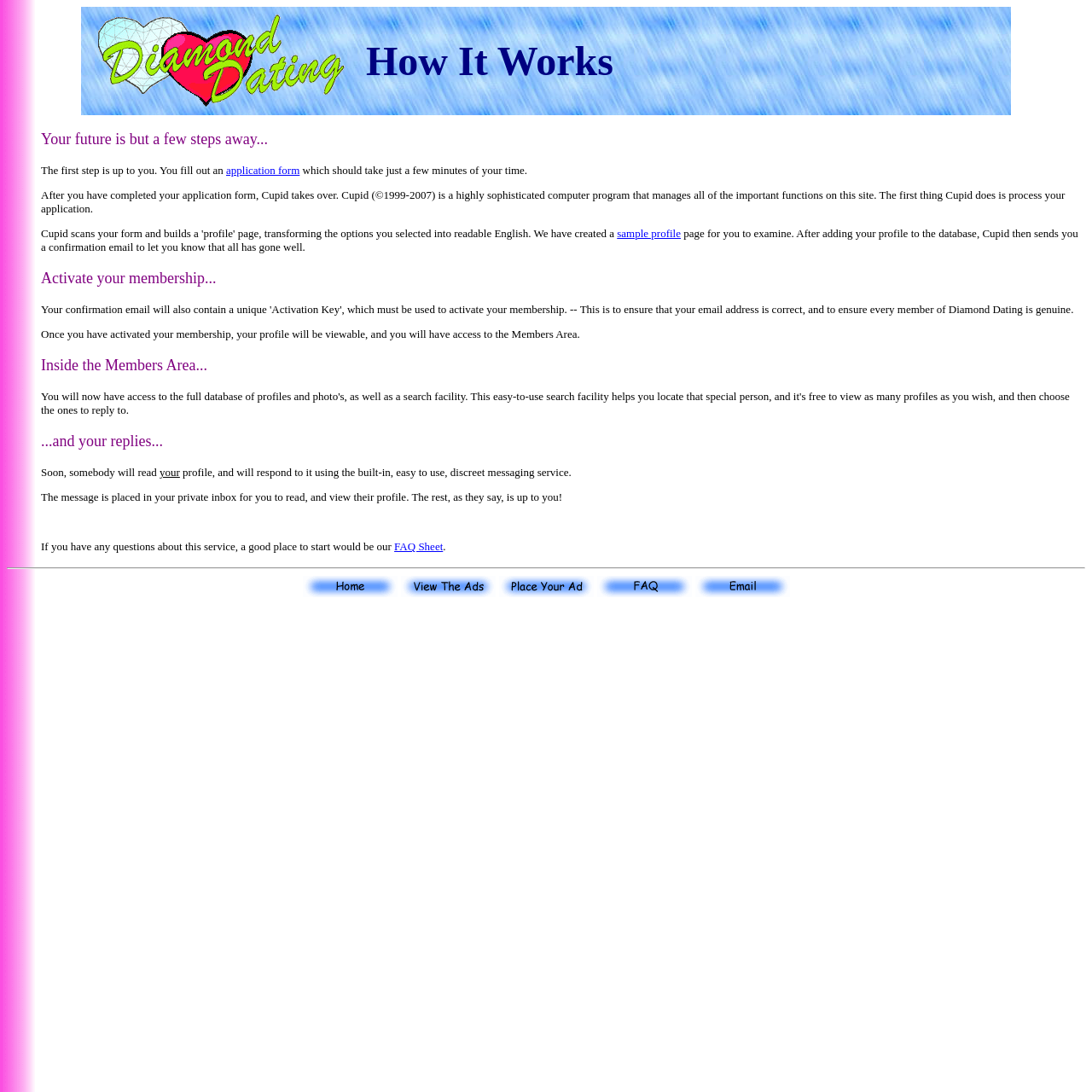What is the first step in using this dating service?
Provide an in-depth and detailed answer to the question.

According to the webpage, the first step is up to the user, and it involves filling out an application form, which should take just a few minutes of their time.